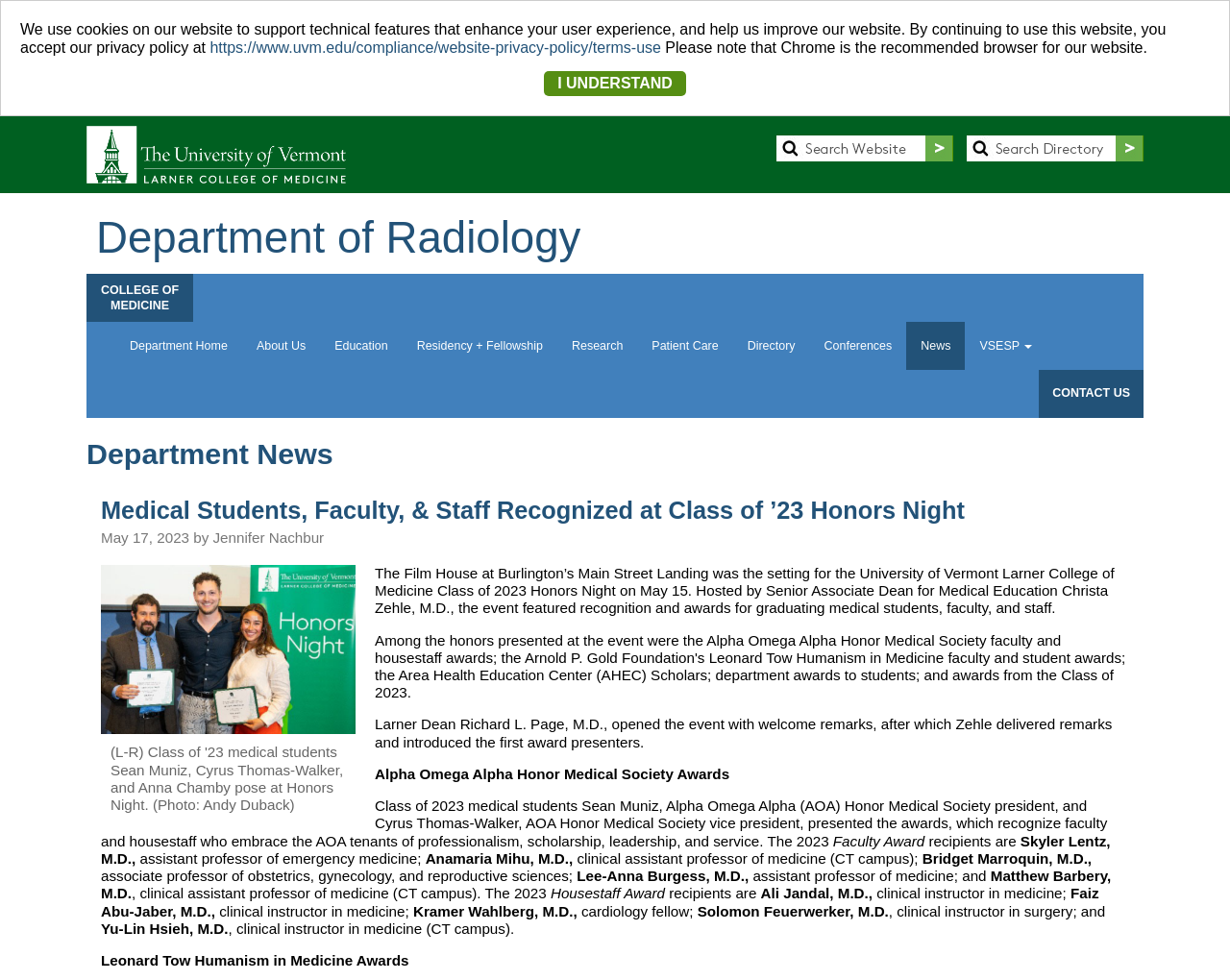What is the principal heading displayed on the webpage?

Department of Radiology